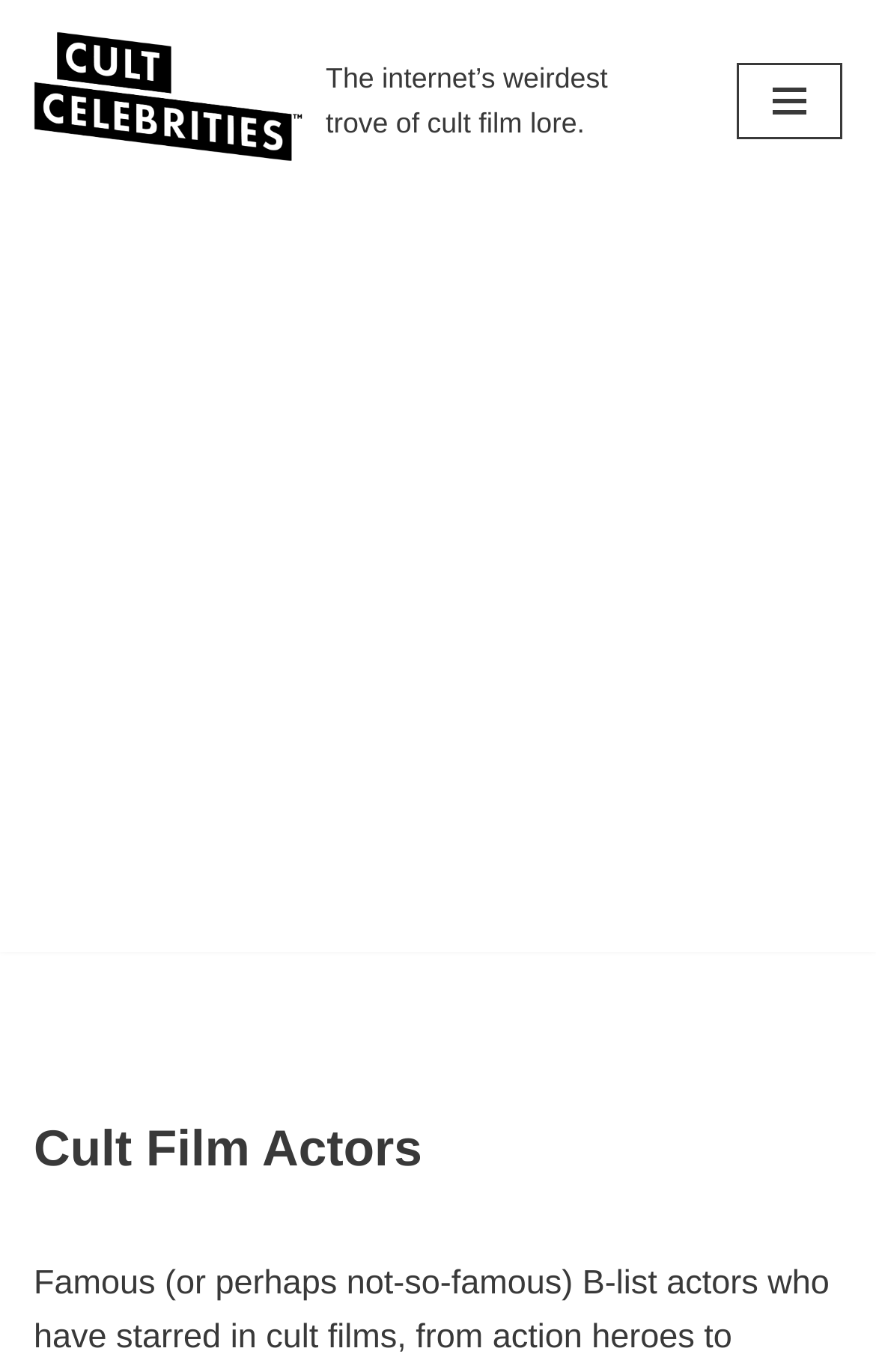Locate the UI element described by Skip to content in the provided webpage screenshot. Return the bounding box coordinates in the format (top-left x, top-left y, bottom-right x, bottom-right y), ensuring all values are between 0 and 1.

[0.0, 0.052, 0.077, 0.085]